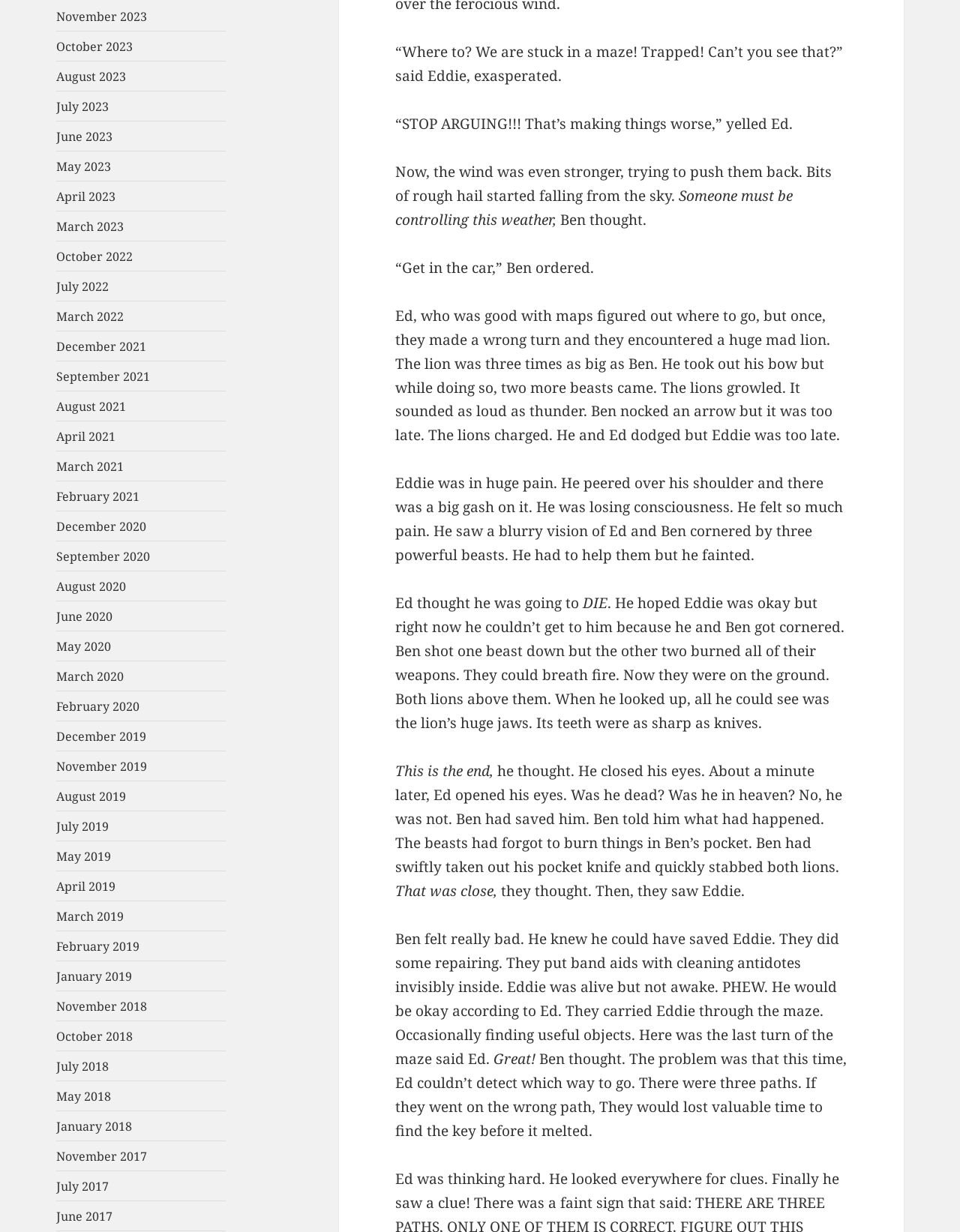Point out the bounding box coordinates of the section to click in order to follow this instruction: "Click on June 2023".

[0.059, 0.104, 0.117, 0.117]